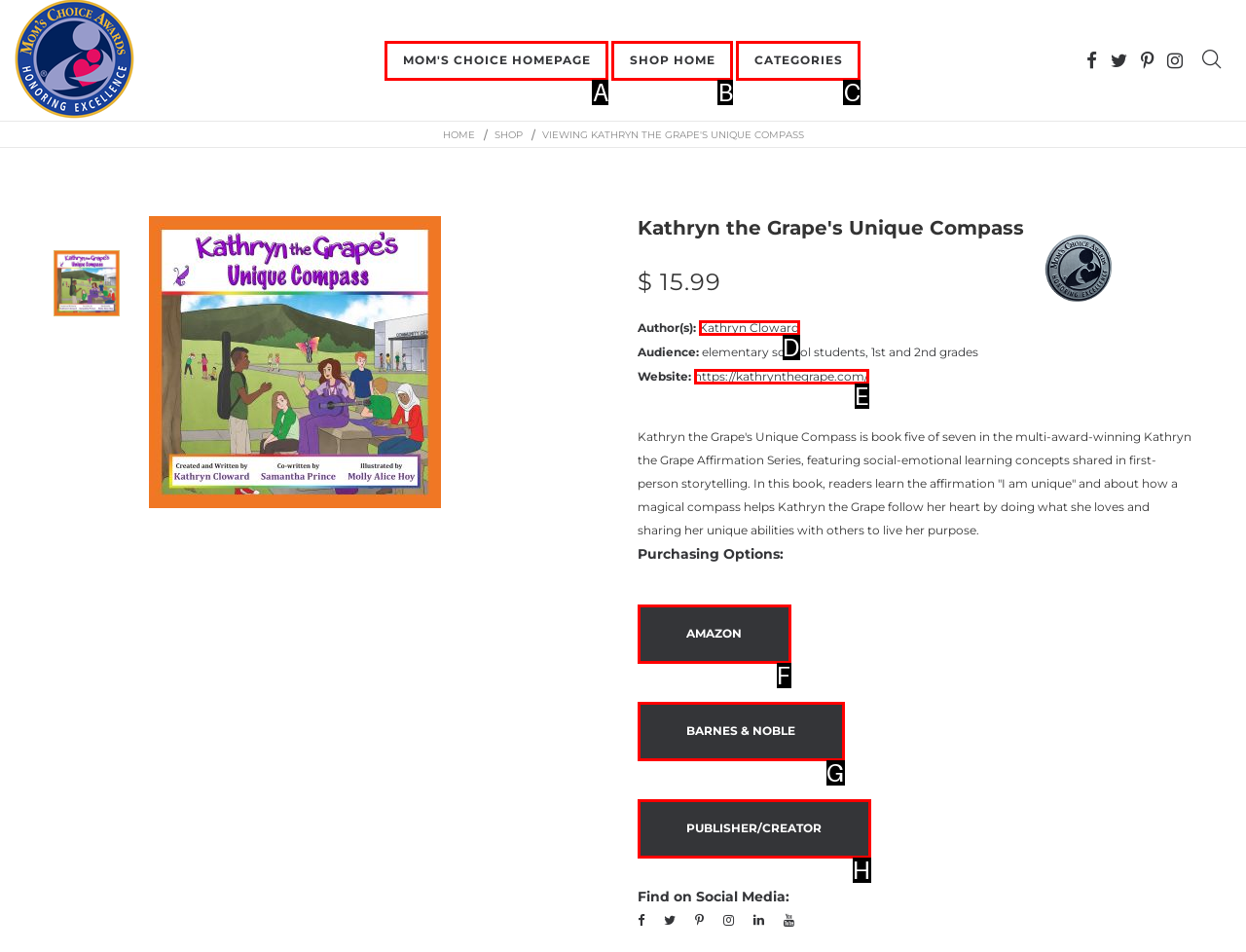Select the HTML element that matches the description: Register / Login. Provide the letter of the chosen option as your answer.

None